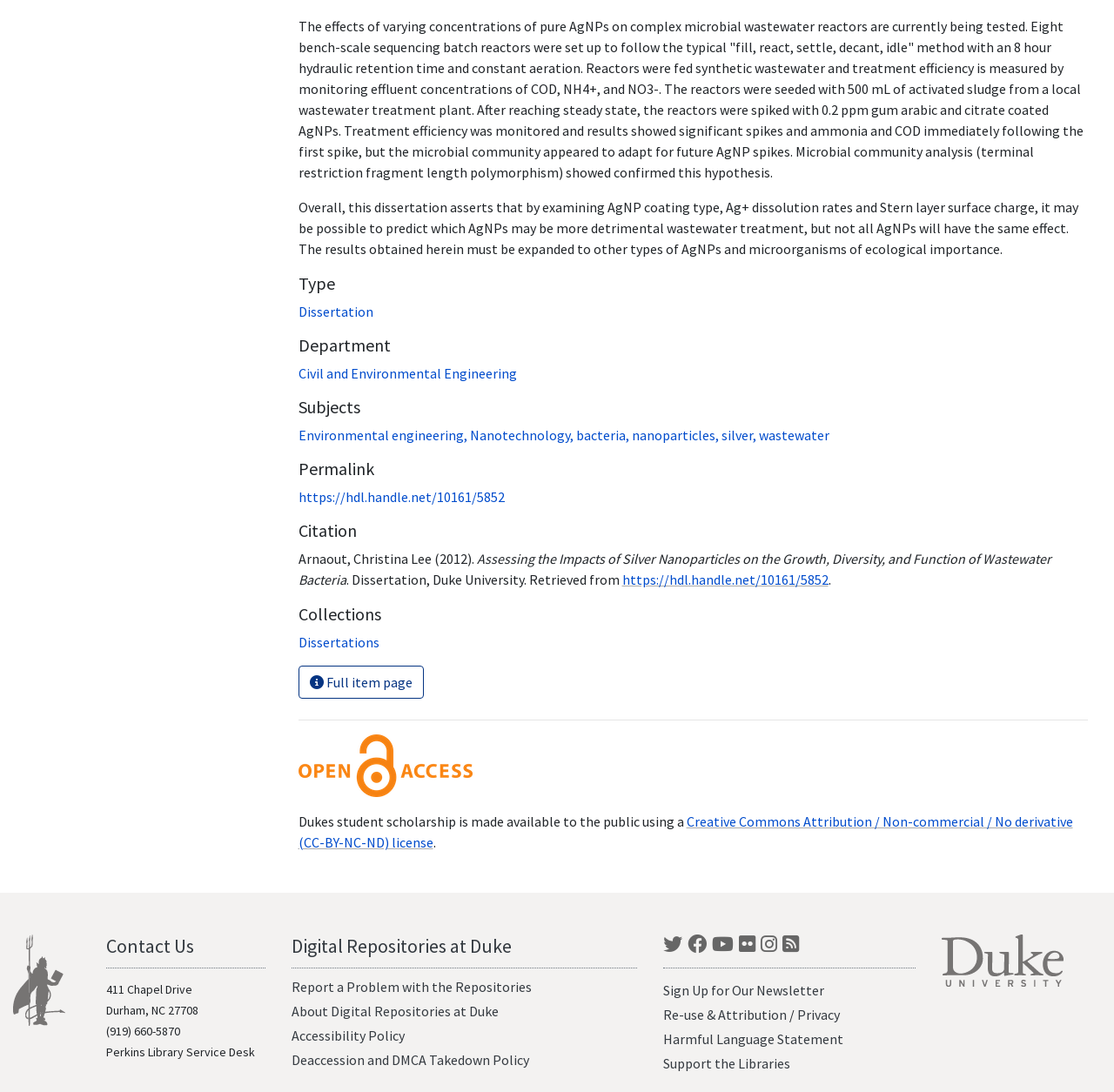Please locate the clickable area by providing the bounding box coordinates to follow this instruction: "View the 'Open Access' information".

[0.268, 0.692, 0.424, 0.708]